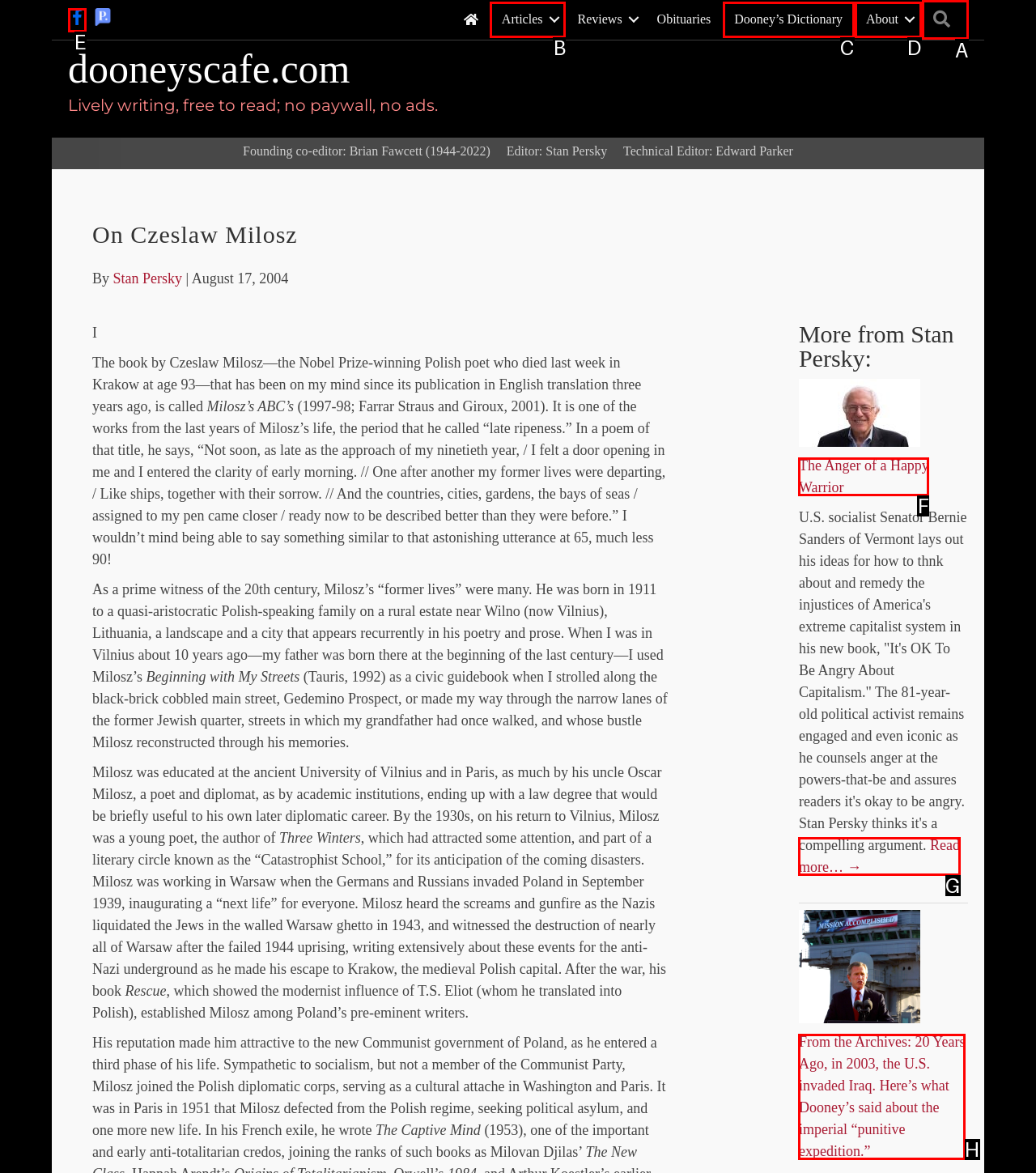Pick the HTML element that should be clicked to execute the task: Go to Facebook page
Respond with the letter corresponding to the correct choice.

E